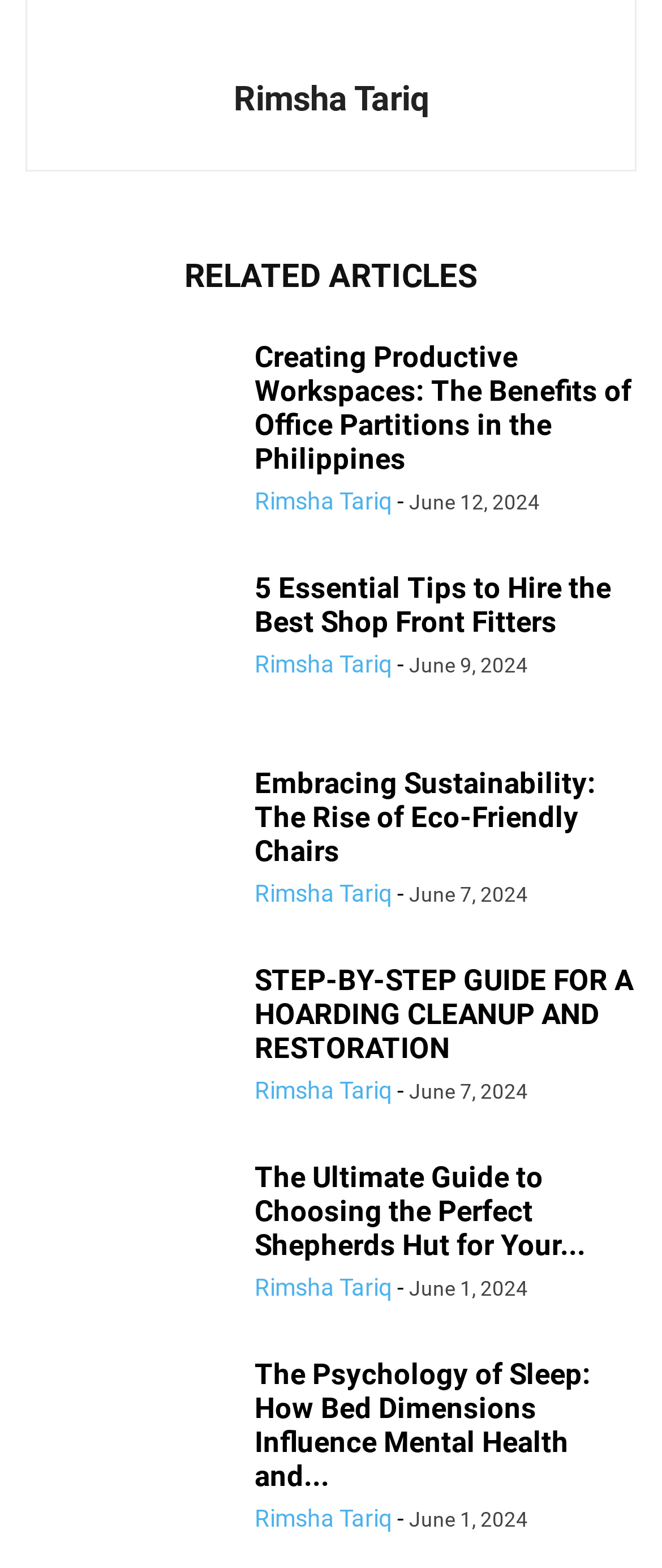What is the title of the article with the image 'Shepherds huts'?
Analyze the image and provide a thorough answer to the question.

I found the title by looking at the heading 'The Ultimate Guide to Choosing the Perfect Shepherds Hut for Your...' which is located above the image 'Shepherds huts'.